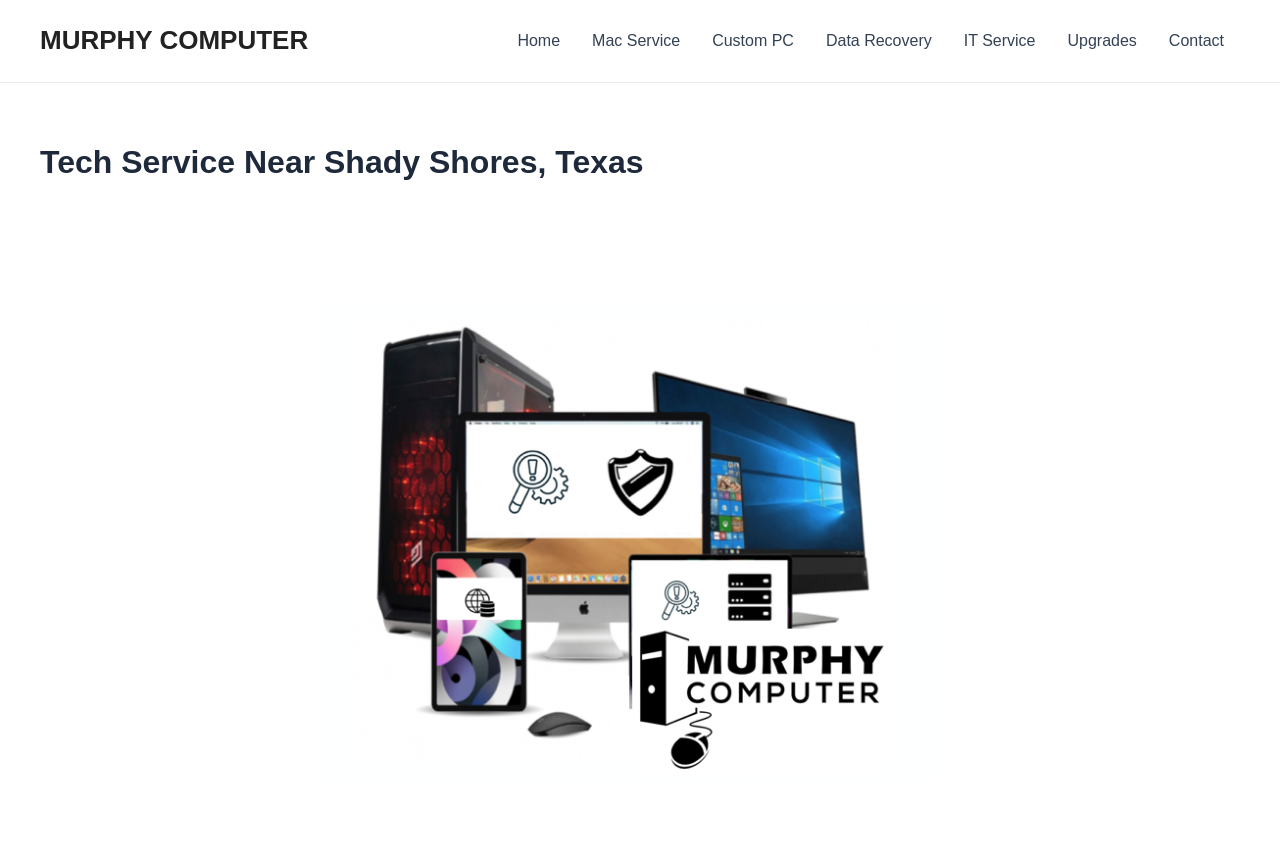What is the name of the computer service?
Please respond to the question with a detailed and well-explained answer.

The name of the computer service can be found in the top-left corner of the webpage, which is also the title of the webpage. It is a prominent element on the page.